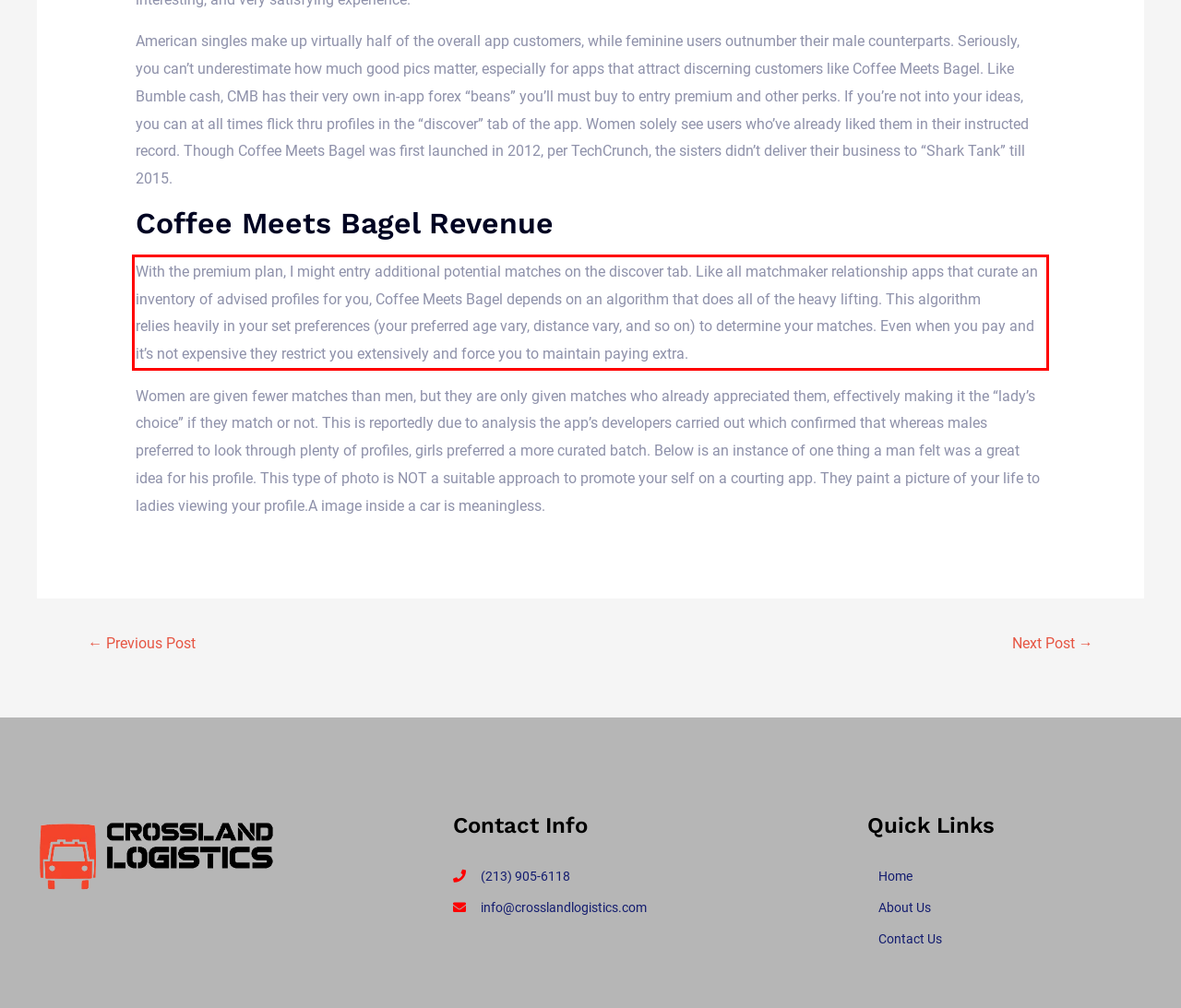By examining the provided screenshot of a webpage, recognize the text within the red bounding box and generate its text content.

With the premium plan, I might entry additional potential matches on the discover tab. Like all matchmaker relationship apps that curate an inventory of advised profiles for you, Coffee Meets Bagel depends on an algorithm that does all of the heavy lifting. This algorithm relies heavily in your set preferences (your preferred age vary, distance vary, and so on) to determine your matches. Even when you pay and it’s not expensive they restrict you extensively and force you to maintain paying extra.